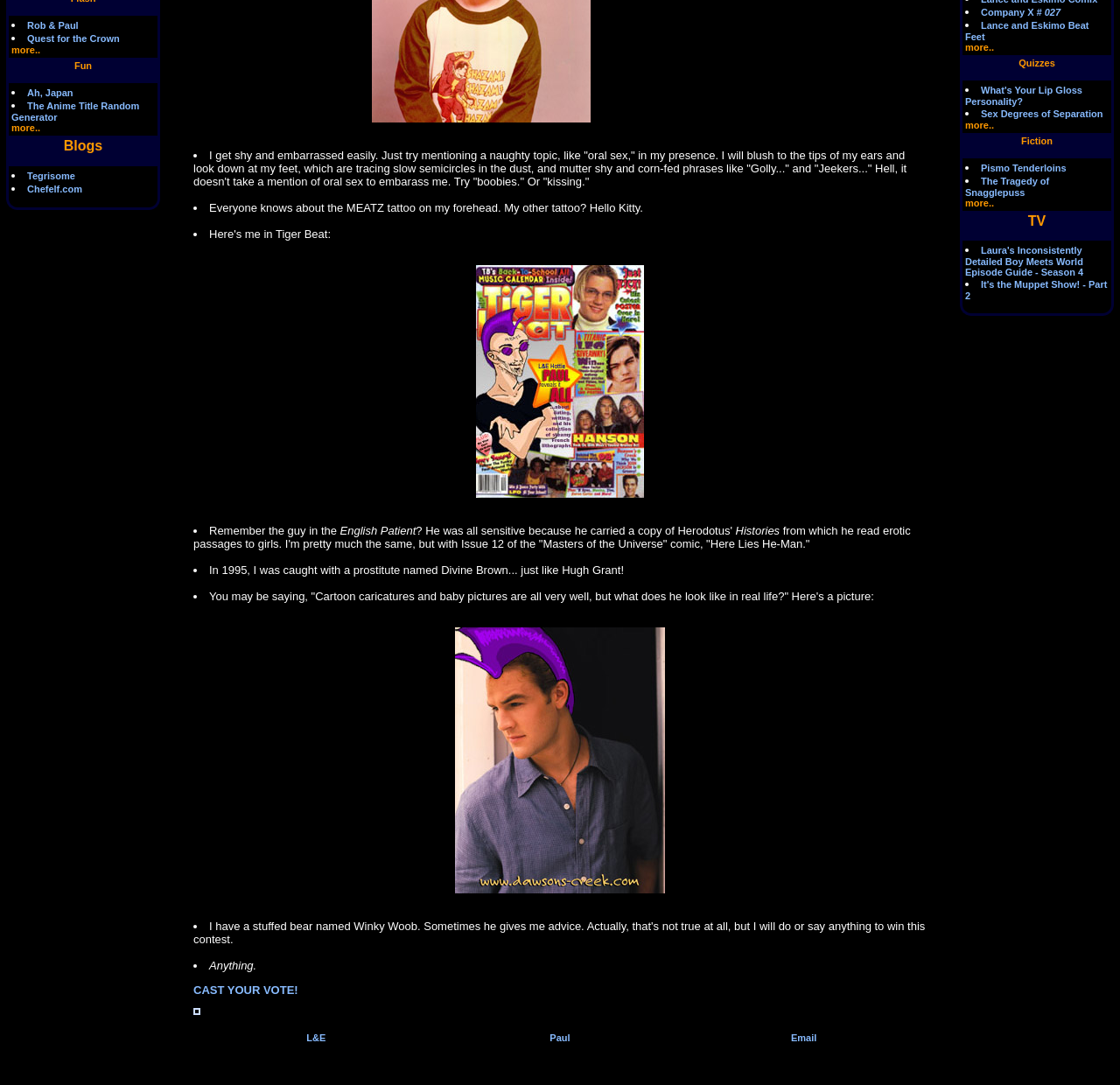Using the provided element description: "Quest for the Crown", identify the bounding box coordinates. The coordinates should be four floats between 0 and 1 in the order [left, top, right, bottom].

[0.024, 0.031, 0.107, 0.04]